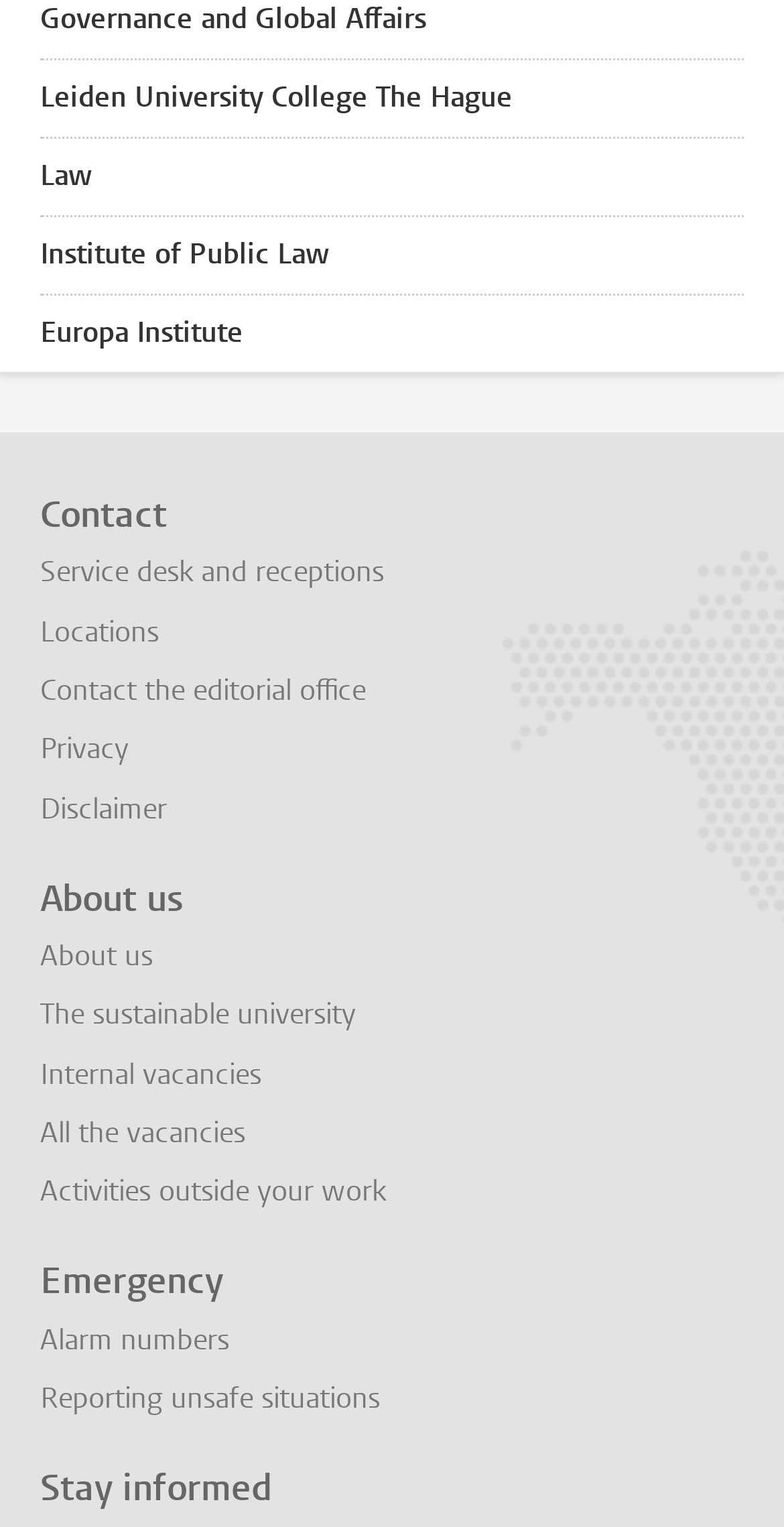From the details in the image, provide a thorough response to the question: What is the purpose of the 'Service desk and receptions' link?

The question asks for the purpose of the 'Service desk and receptions' link. Based on the context of the webpage, it can be inferred that this link is related to contacting the service desk or receptions, which is a common function in an educational institution.